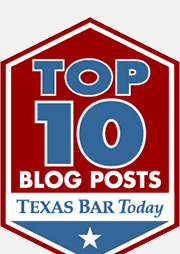What is the source of the highlighted posts?
Refer to the image and provide a one-word or short phrase answer.

Texas Bar Today